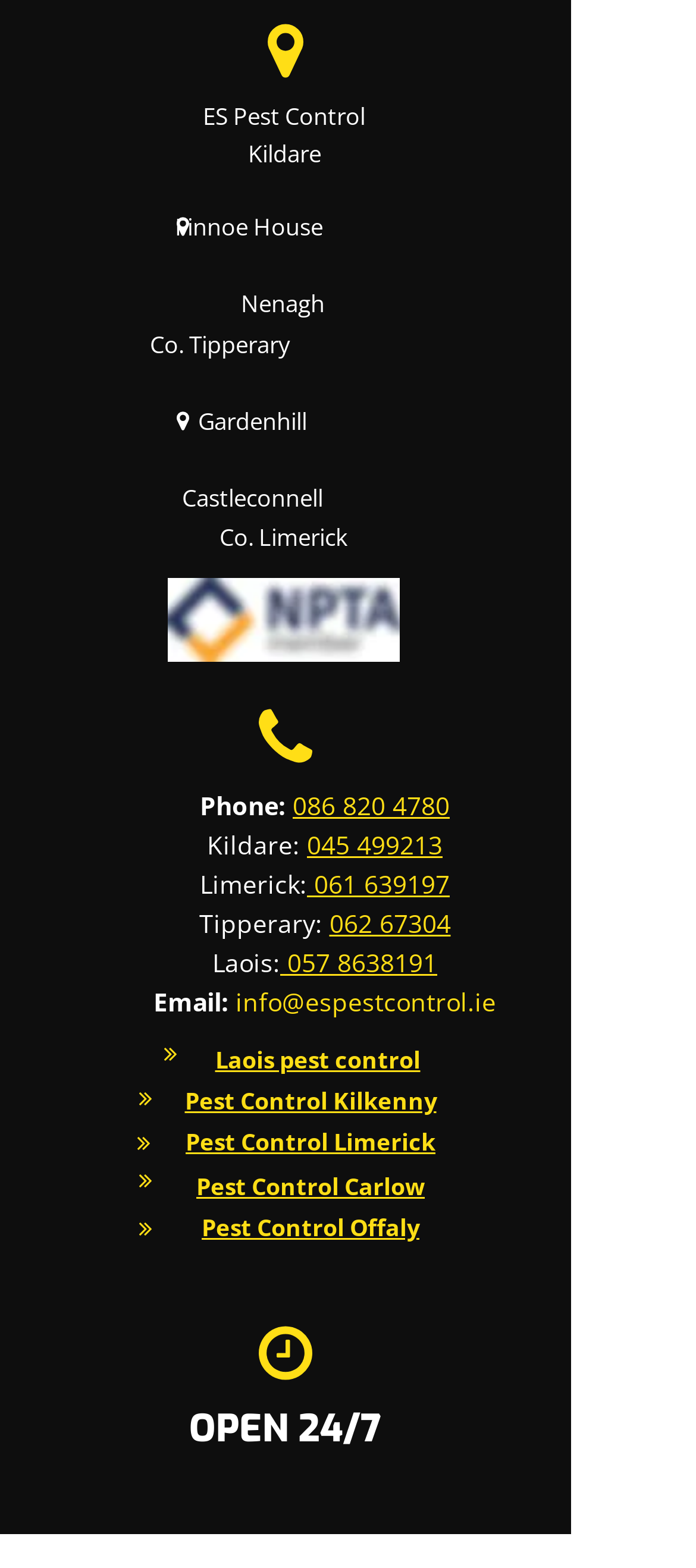Indicate the bounding box coordinates of the element that needs to be clicked to satisfy the following instruction: "View the phone number for Limerick". The coordinates should be four float numbers between 0 and 1, i.e., [left, top, right, bottom].

[0.441, 0.553, 0.646, 0.575]